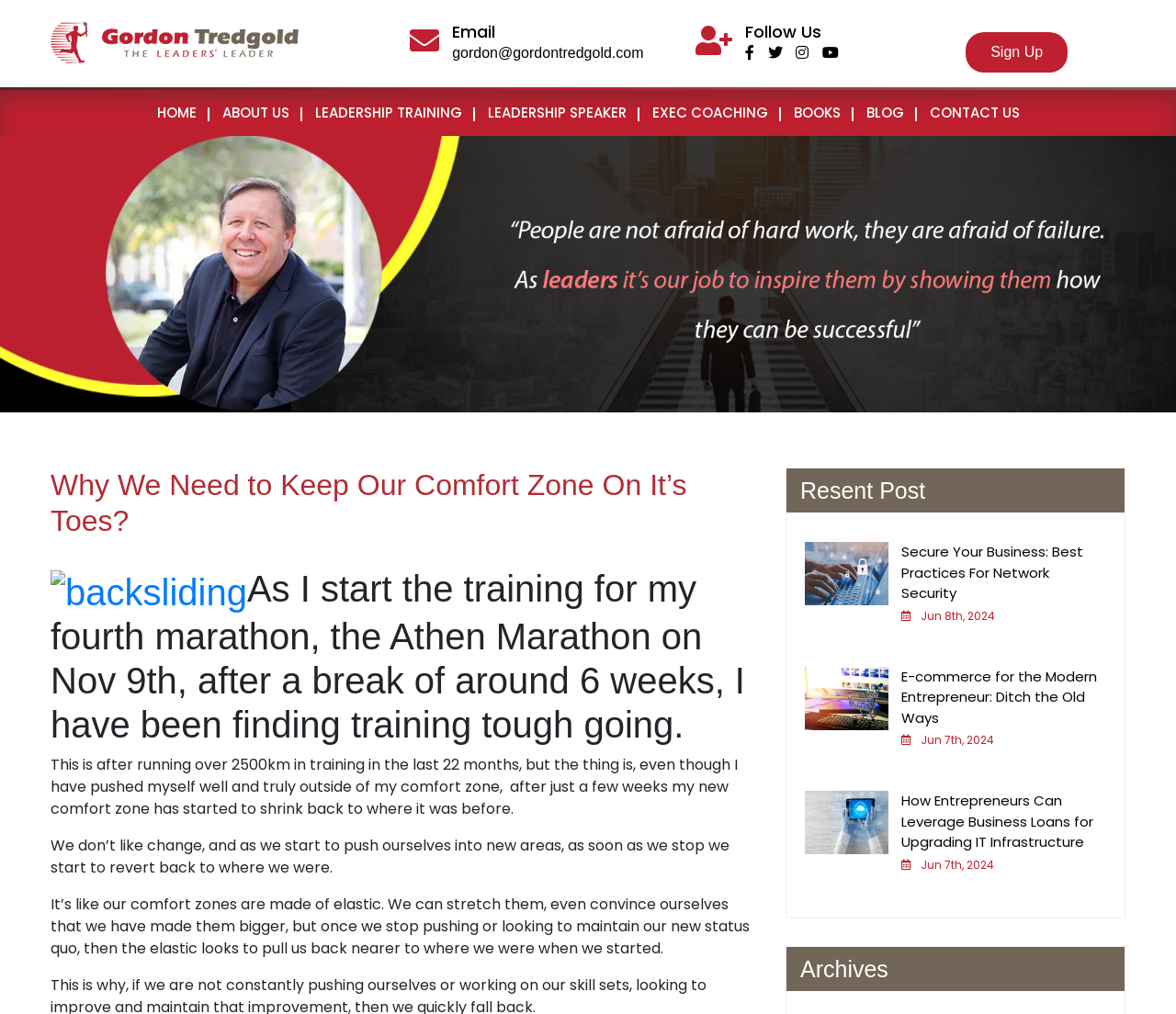Determine the bounding box coordinates for the area that needs to be clicked to fulfill this task: "View the recent post about Secure Your Business". The coordinates must be given as four float numbers between 0 and 1, i.e., [left, top, right, bottom].

[0.684, 0.535, 0.941, 0.63]